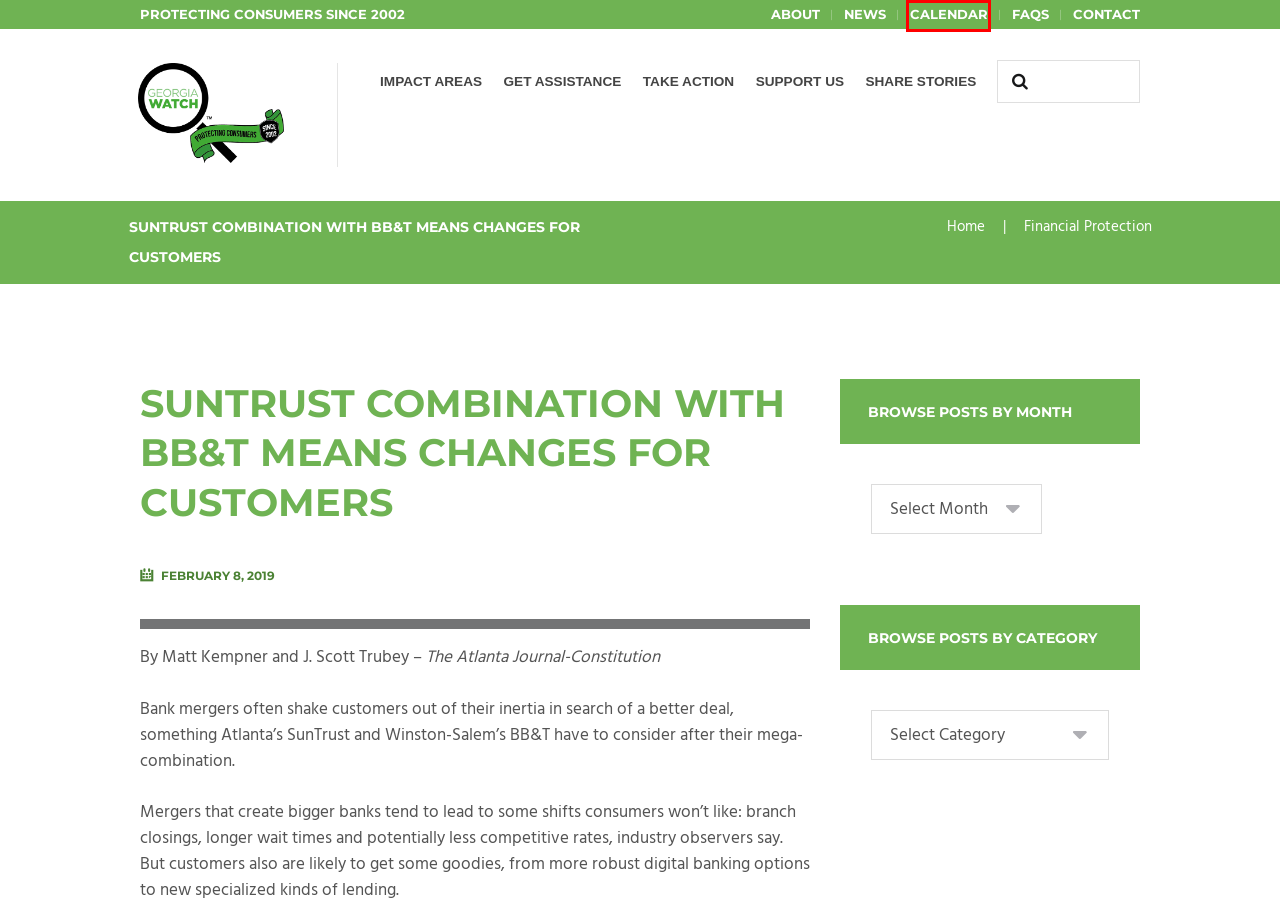You are provided with a screenshot of a webpage containing a red rectangle bounding box. Identify the webpage description that best matches the new webpage after the element in the bounding box is clicked. Here are the potential descriptions:
A. Calendar – Georgia Watch
B. Share Stories – Georgia Watch
C. About – Georgia Watch
D. FAQs – Georgia Watch
E. Support Us – Georgia Watch
F. Georgia Watch
G. Financial Protection – Georgia Watch
H. Get Assistance – Georgia Watch

A